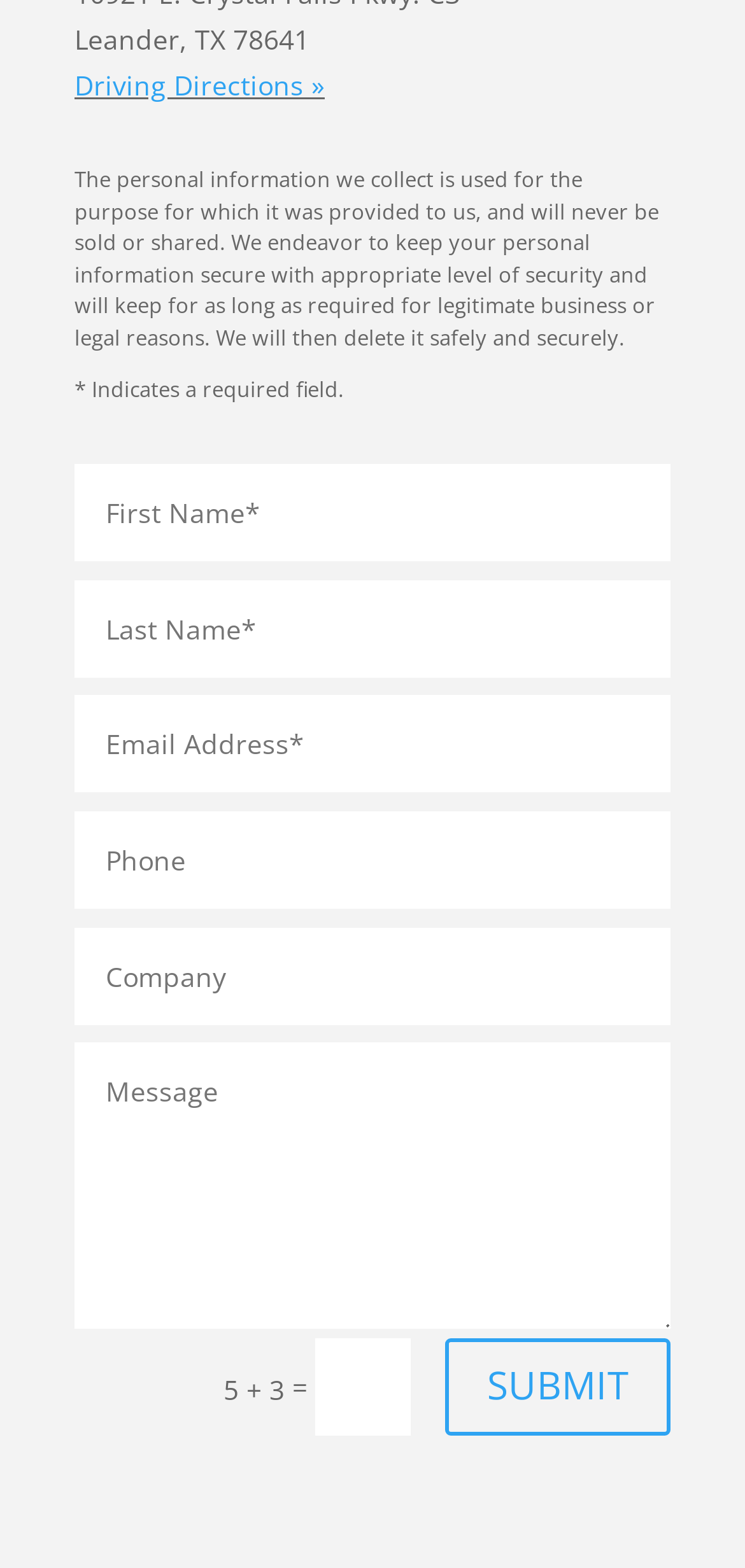Please provide a brief answer to the question using only one word or phrase: 
What is the purpose of the personal information collected?

For the purpose provided